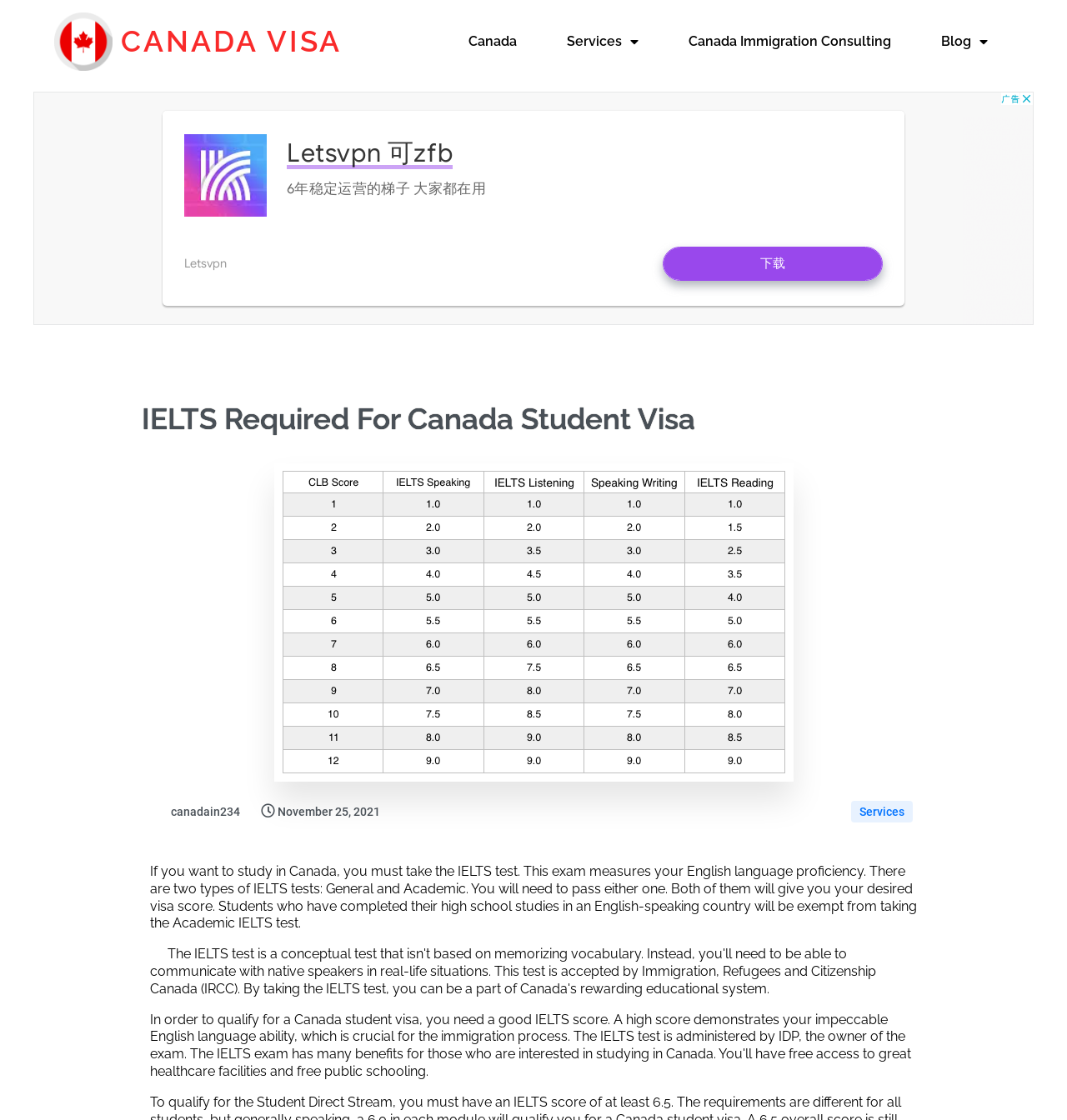What is the name of the consulting service mentioned on the webpage?
Refer to the image and respond with a one-word or short-phrase answer.

Canada Immigration Consulting